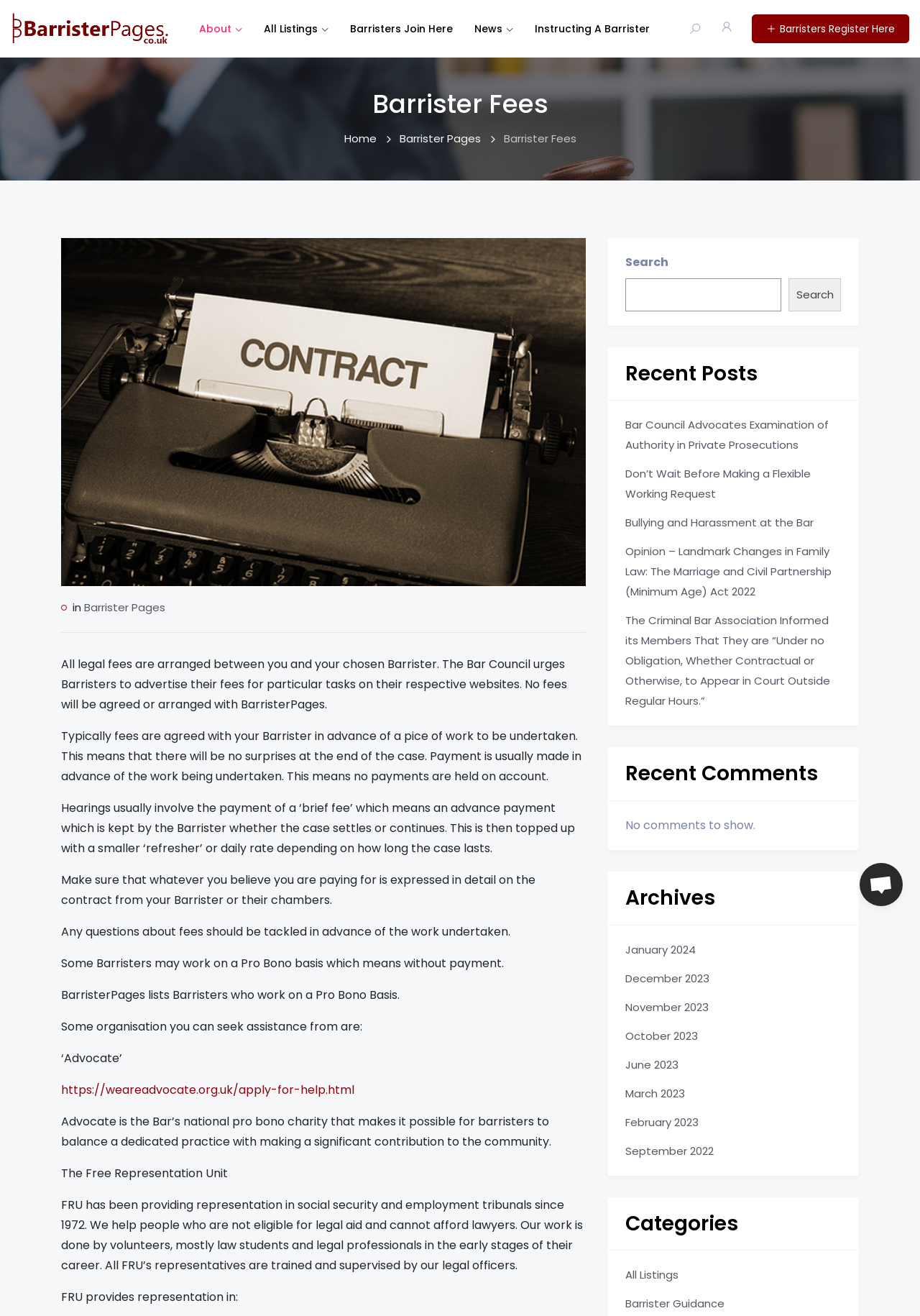Pinpoint the bounding box coordinates of the area that must be clicked to complete this instruction: "Click on 'Barrister Directory, Direct Access Directory'".

[0.012, 0.009, 0.184, 0.035]